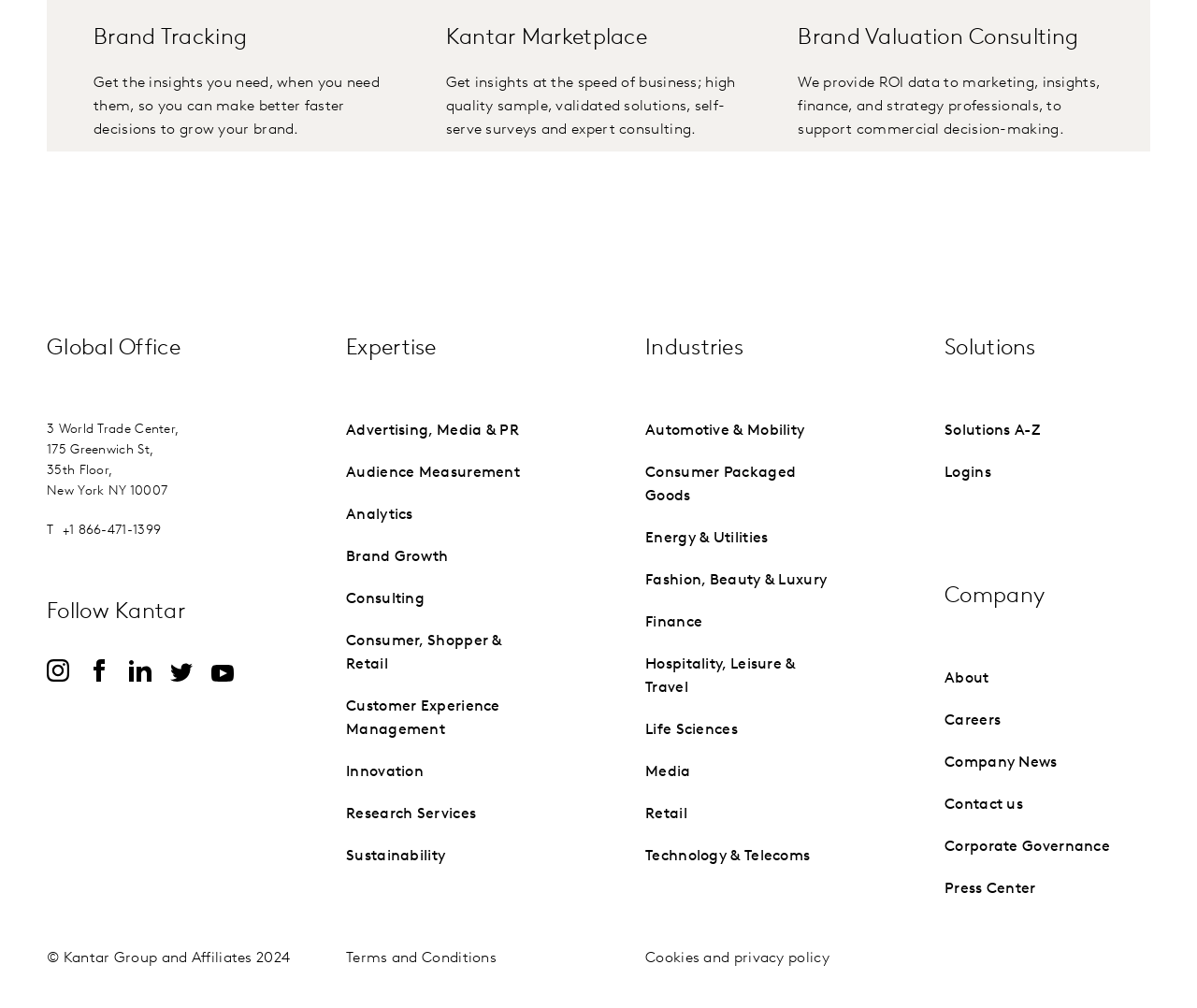Identify the bounding box for the given UI element using the description provided. Coordinates should be in the format (top-left x, top-left y, bottom-right x, bottom-right y) and must be between 0 and 1. Here is the description: picked up

None